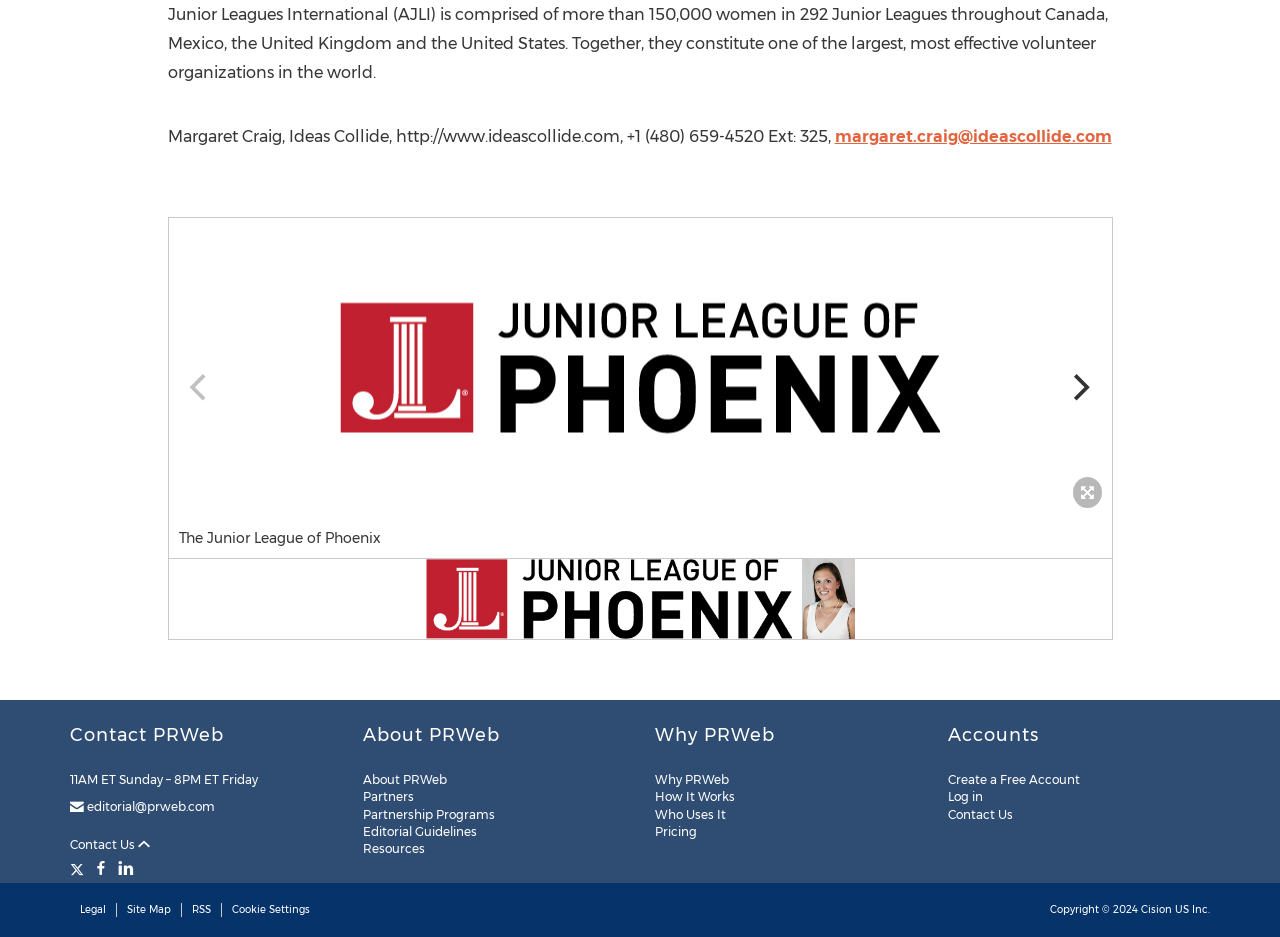Please identify the coordinates of the bounding box for the clickable region that will accomplish this instruction: "Follow PRWeb on Twitter".

[0.055, 0.915, 0.07, 0.937]